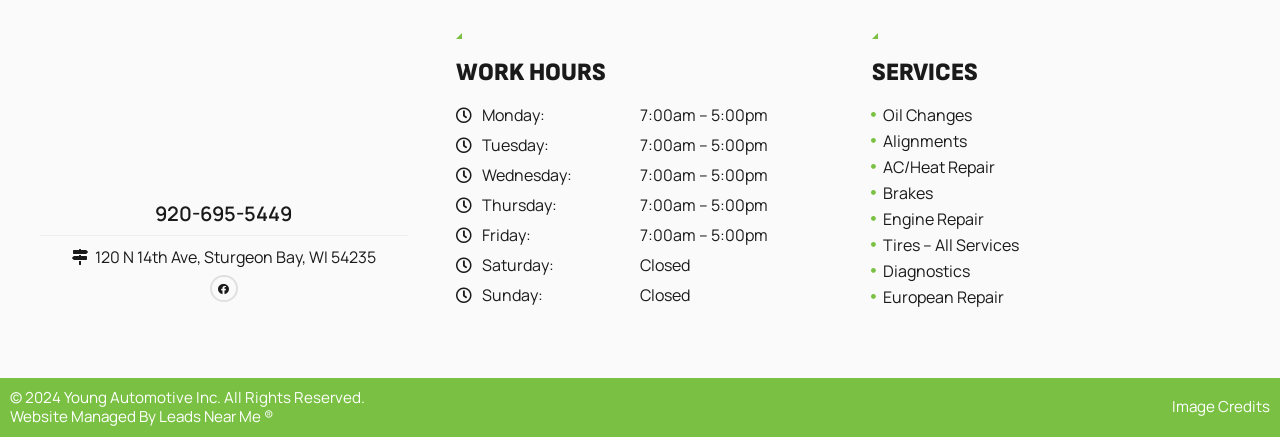What are the business hours on Monday?
Make sure to answer the question with a detailed and comprehensive explanation.

I found the business hours by looking at the 'WORK HOURS' section of the page, where it lists the hours for each day of the week. On Monday, the hours are 7:00am – 5:00pm.